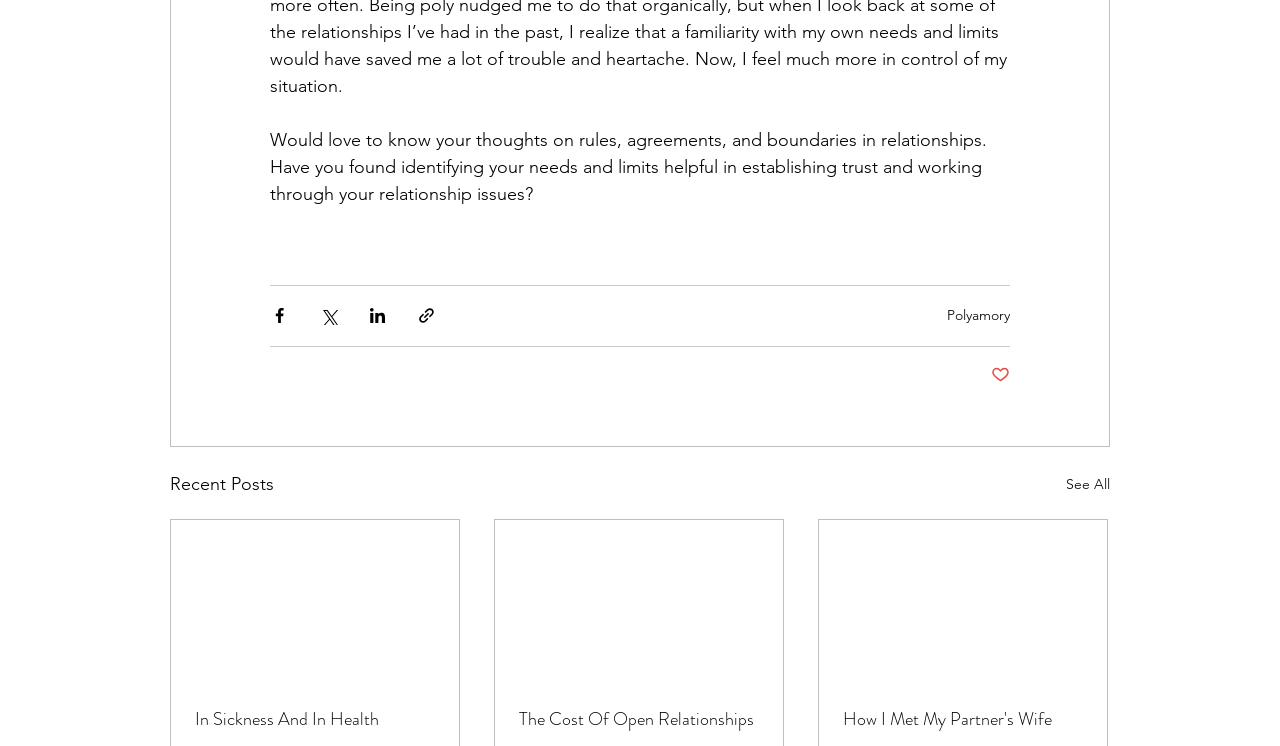Determine the bounding box for the UI element as described: "In Sickness And In Health". The coordinates should be represented as four float numbers between 0 and 1, formatted as [left, top, right, bottom].

[0.152, 0.946, 0.34, 0.981]